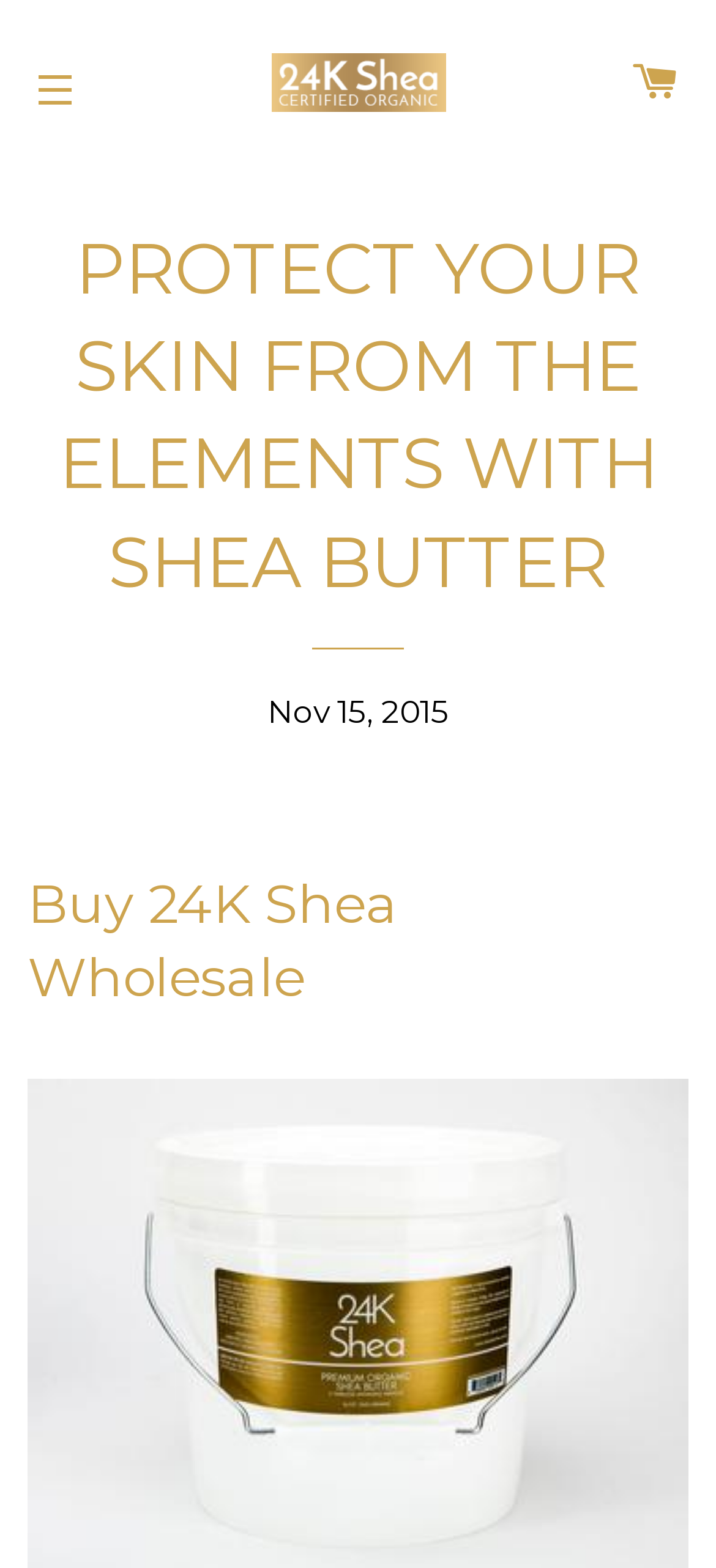What is the wholesale option for?
Using the image as a reference, answer the question with a short word or phrase.

24K Shea